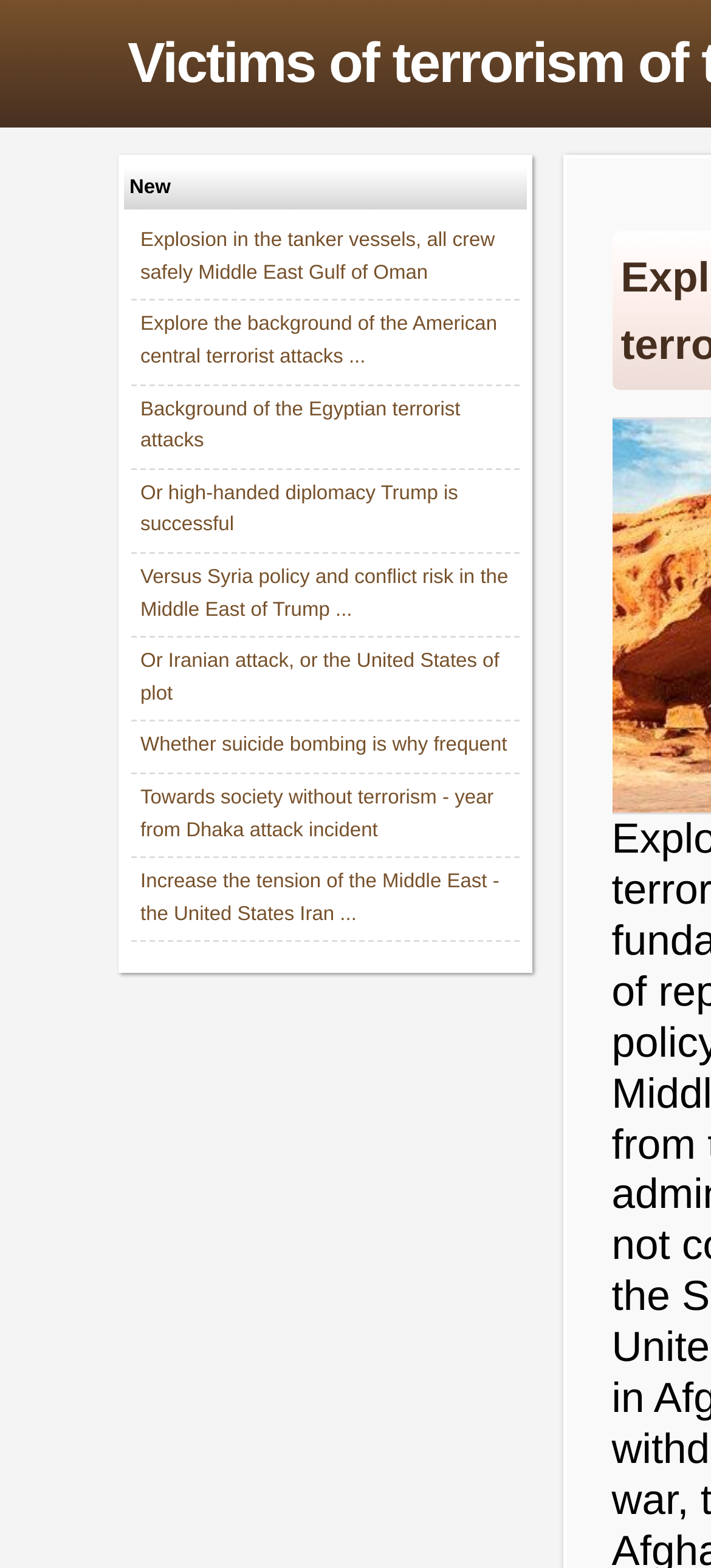Reply to the question with a single word or phrase:
How many links have the word 'terrorism'?

2